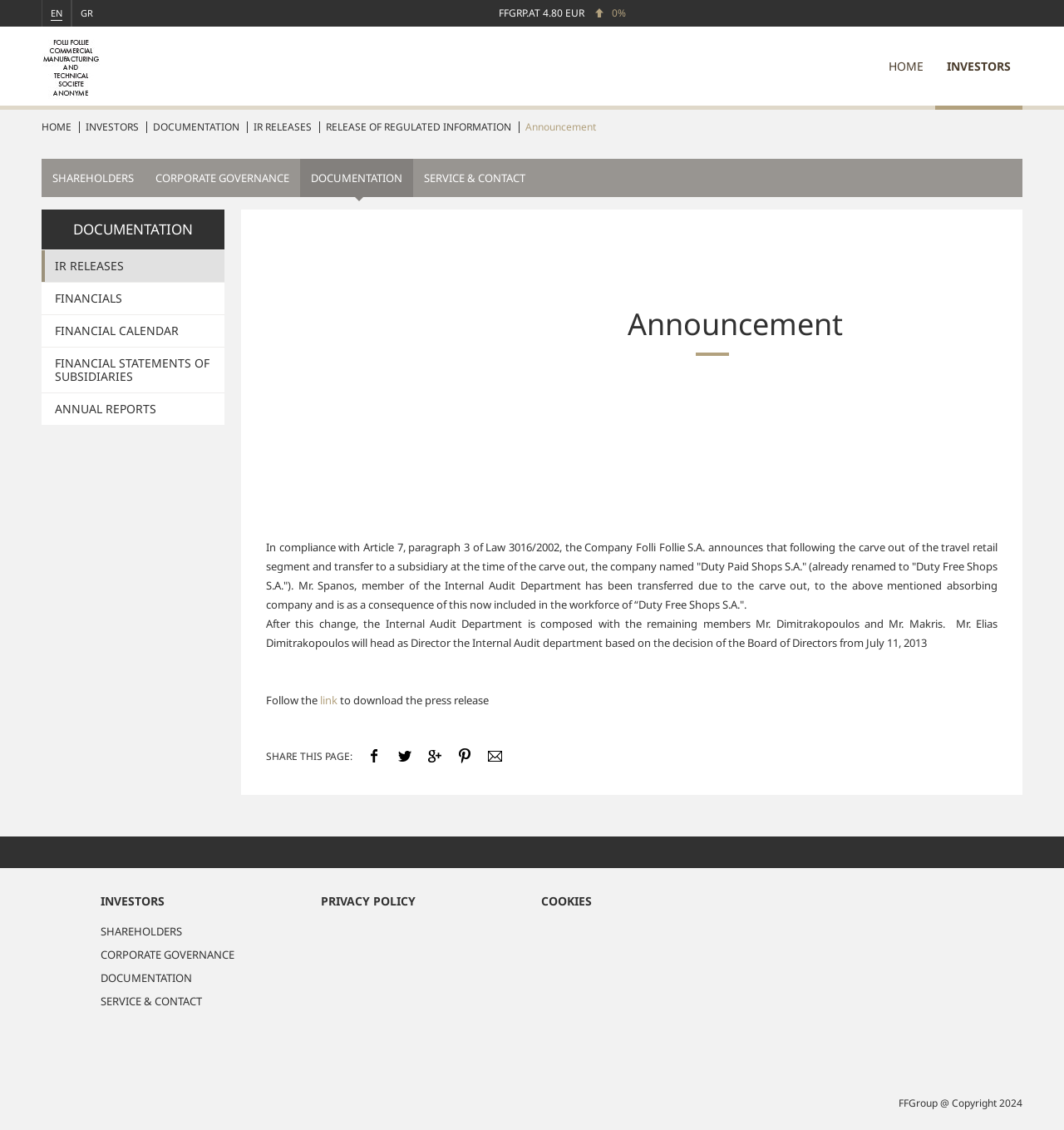Who is the head of the Internal Audit department?
Give a one-word or short phrase answer based on the image.

Mr. Elias Dimitrakopoulos